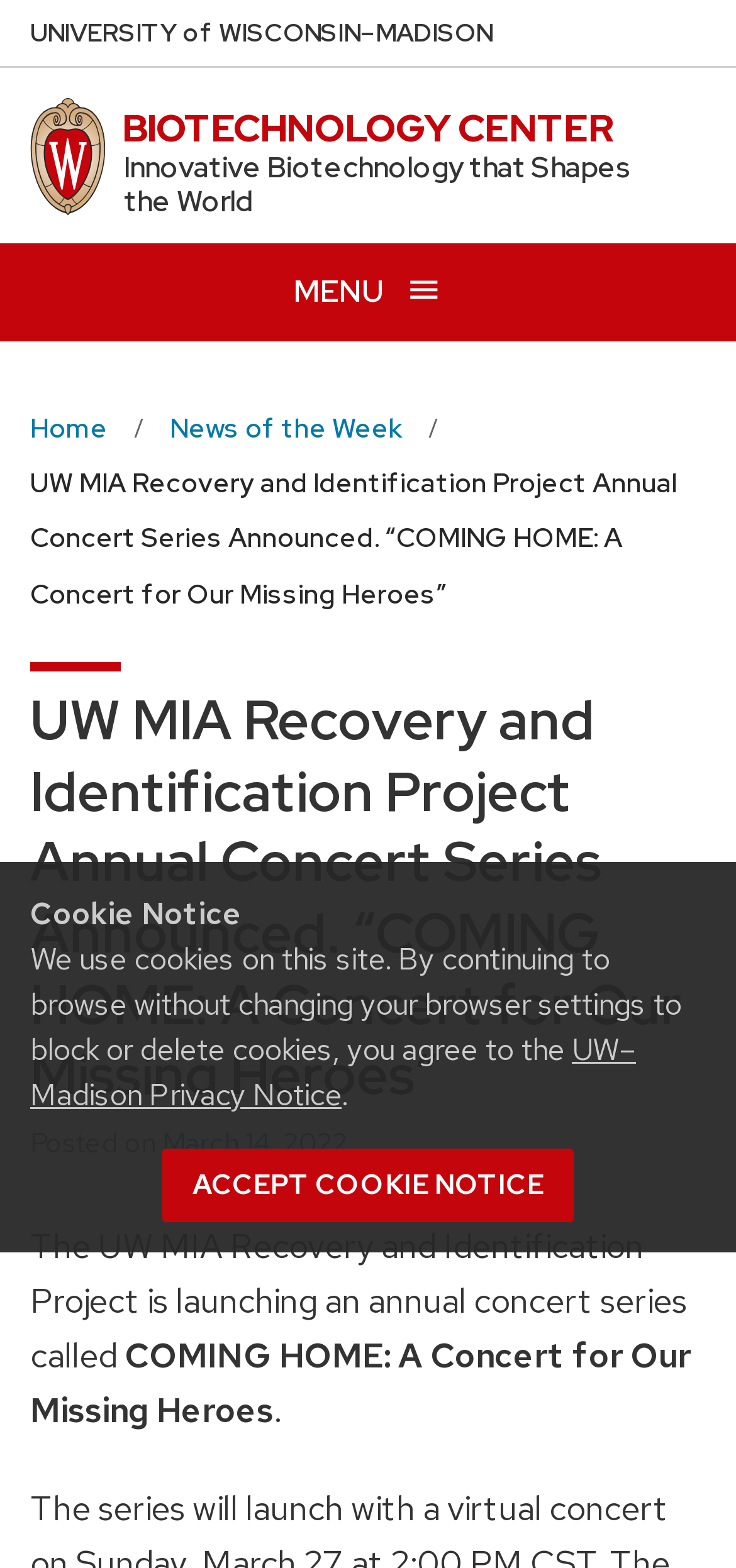What is the purpose of the concert series?
Using the image as a reference, answer with just one word or a short phrase.

For Our Missing Heroes